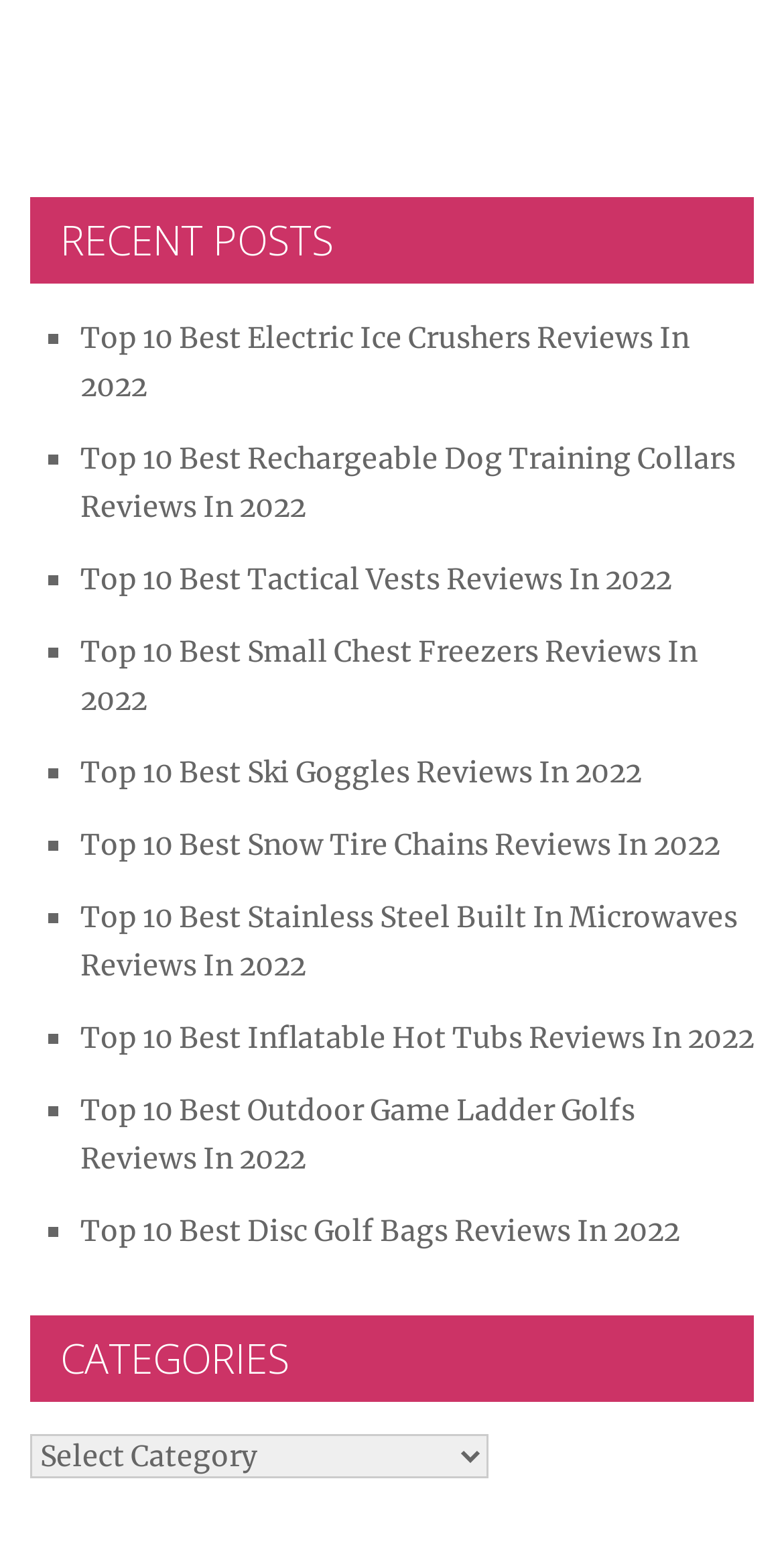Please identify the bounding box coordinates of the region to click in order to complete the given instruction: "Click the 'Productos' link". The coordinates should be four float numbers between 0 and 1, i.e., [left, top, right, bottom].

None